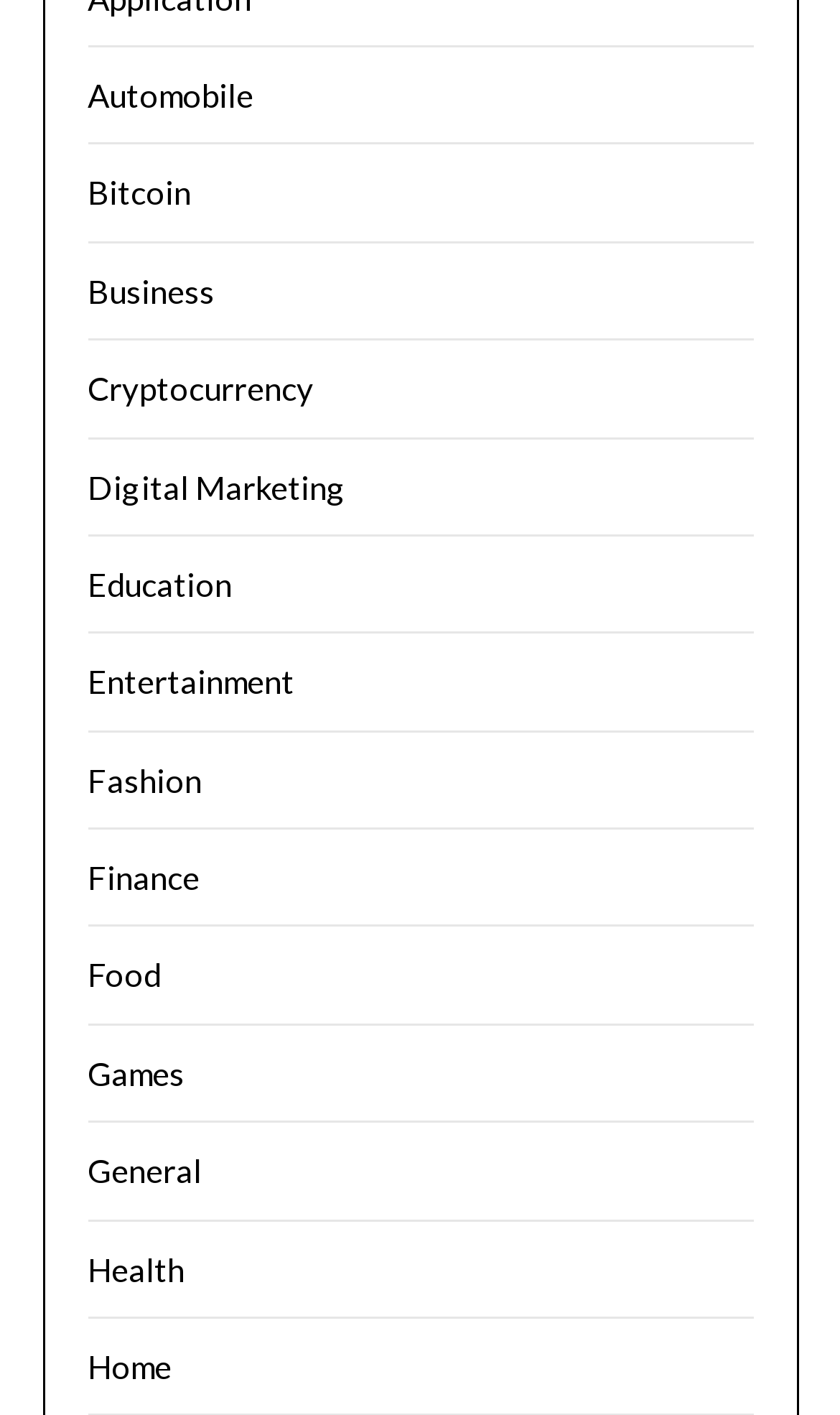What is the category located below 'Business'?
Look at the image and provide a detailed response to the question.

By comparing the y1 and y2 coordinates of the link elements, I determined that the 'Cryptocurrency' link is located below the 'Business' link, as its y1 coordinate is greater than that of 'Business'.